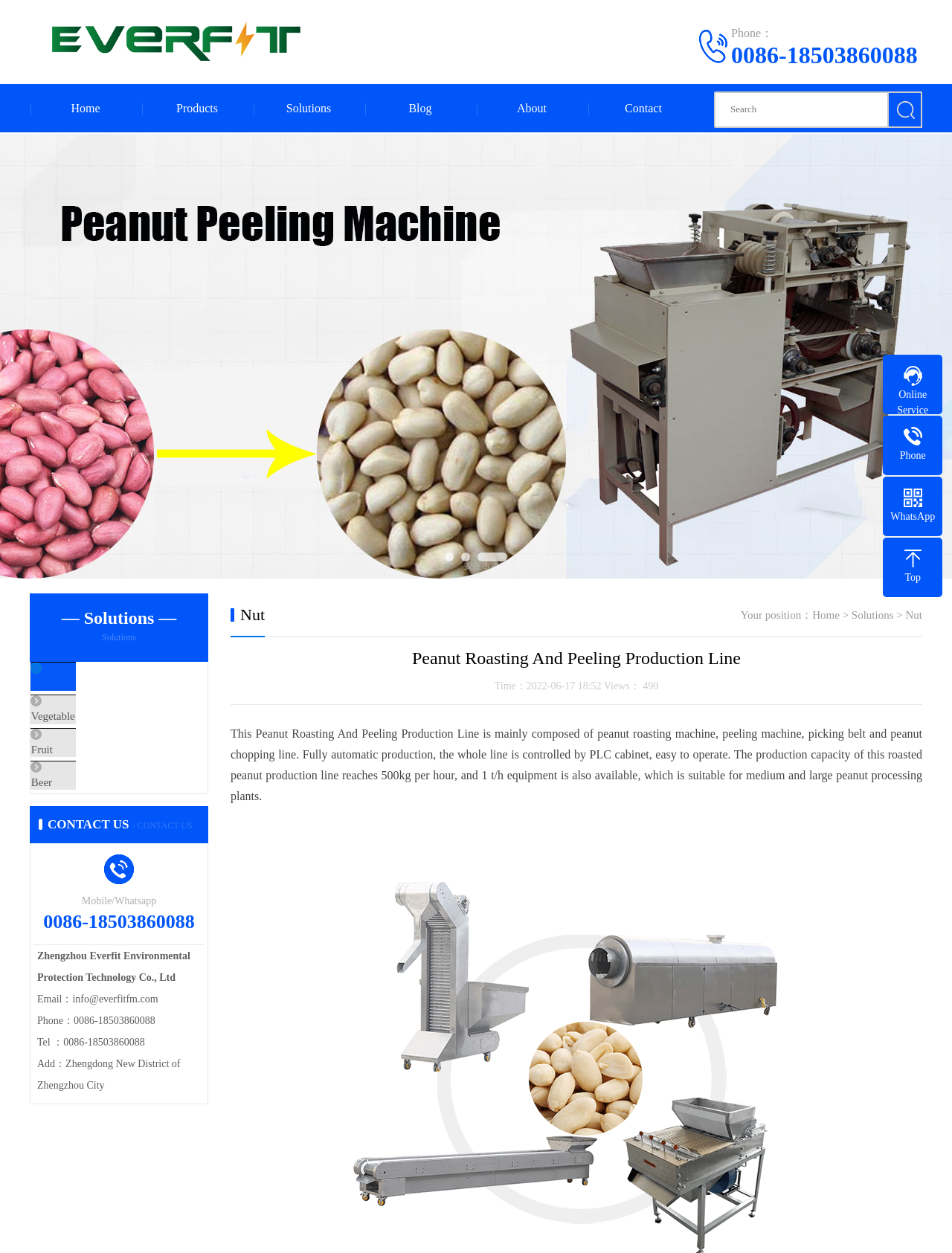Given the element description "Fruit" in the screenshot, predict the bounding box coordinates of that UI element.

[0.068, 0.599, 0.218, 0.633]